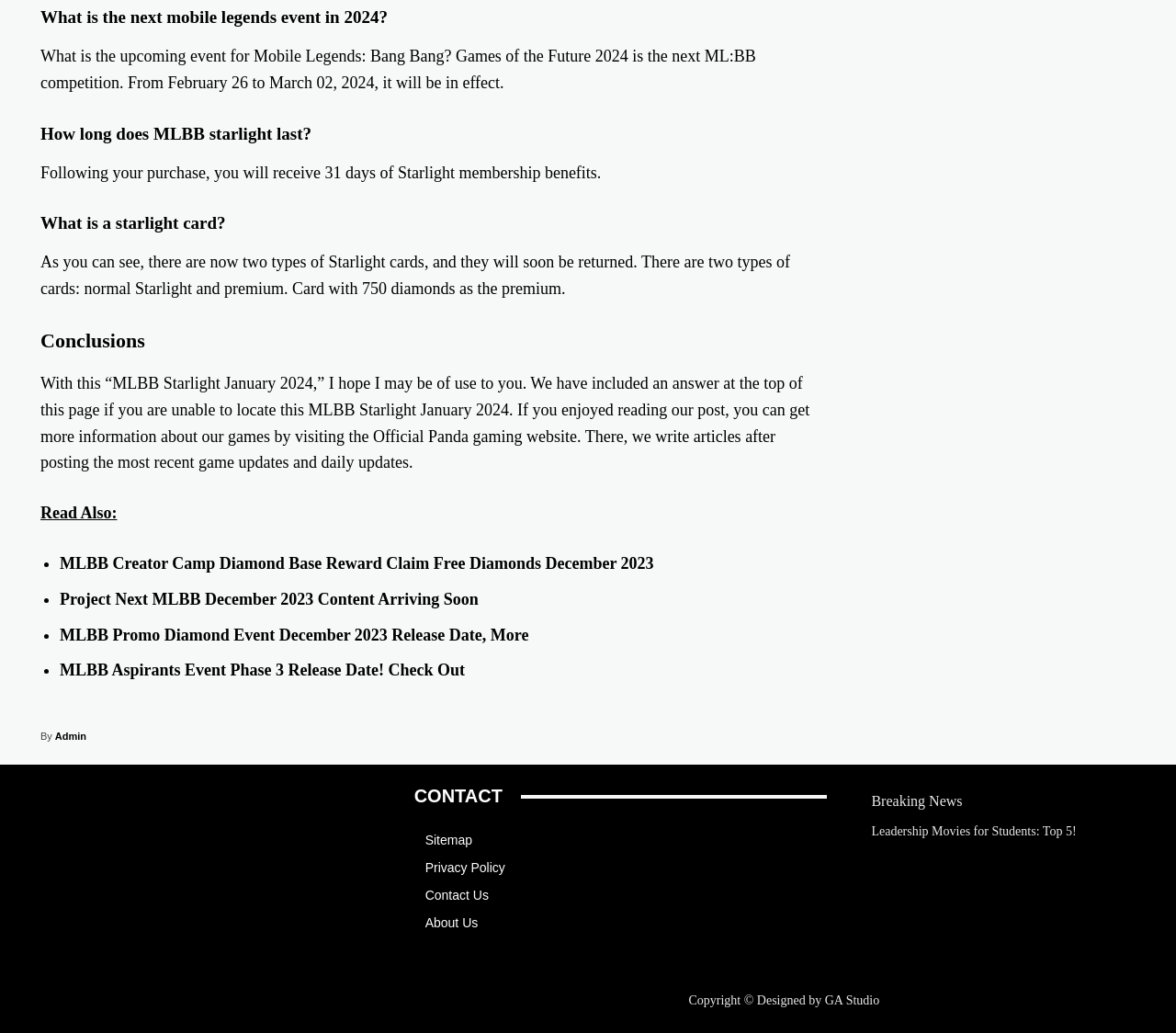How many types of Starlight cards are there?
We need a detailed and meticulous answer to the question.

The answer can be found in the third heading element, which asks 'What is a starlight card?' and the subsequent StaticText element explains that there are two types of Starlight cards, normal and premium.